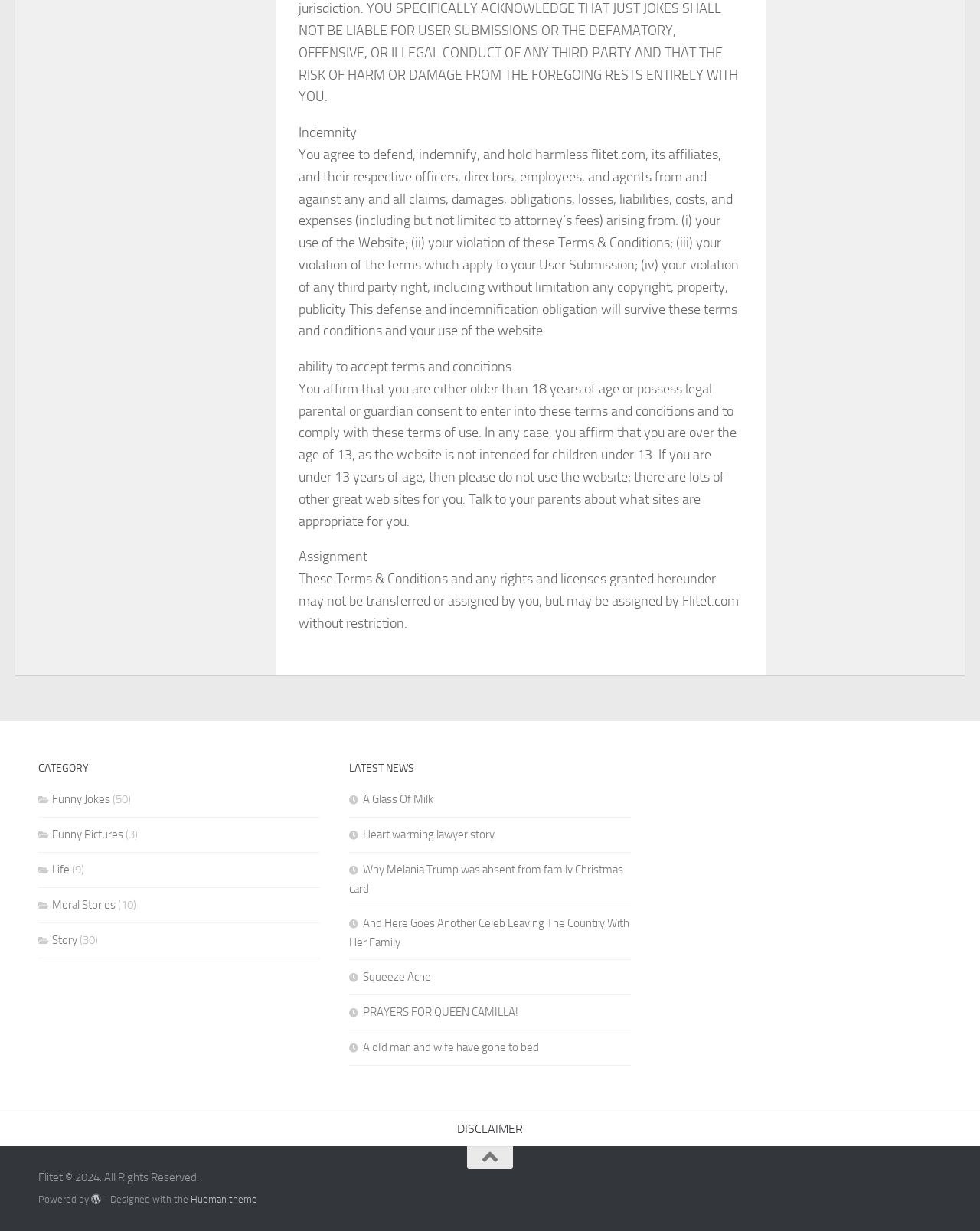Identify the bounding box coordinates for the UI element described as follows: "Funny Pictures". Ensure the coordinates are four float numbers between 0 and 1, formatted as [left, top, right, bottom].

[0.039, 0.672, 0.126, 0.683]